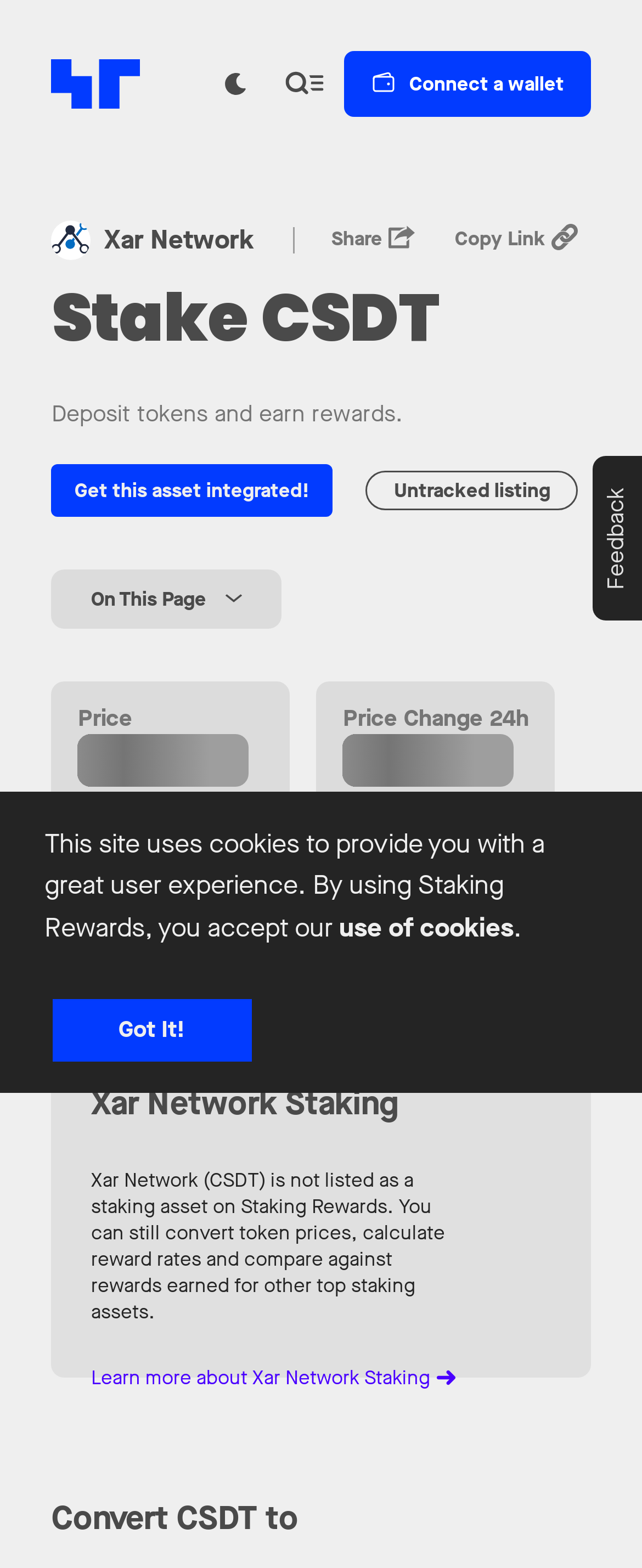Locate the bounding box coordinates for the element described below: "Got It!". The coordinates must be four float values between 0 and 1, formatted as [left, top, right, bottom].

[0.082, 0.637, 0.392, 0.677]